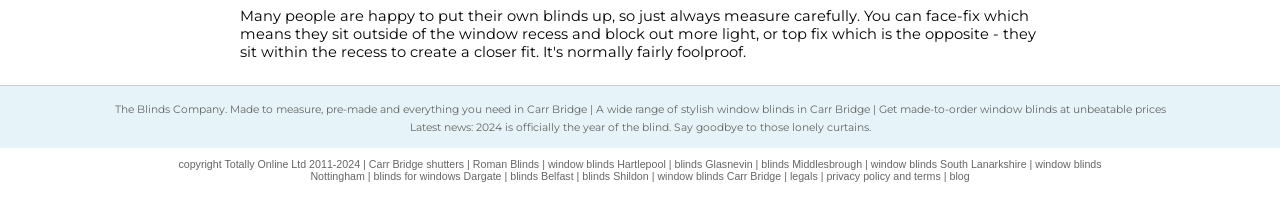Please specify the bounding box coordinates of the clickable section necessary to execute the following command: "Visit the Carr Bridge shutters page".

[0.288, 0.725, 0.363, 0.78]